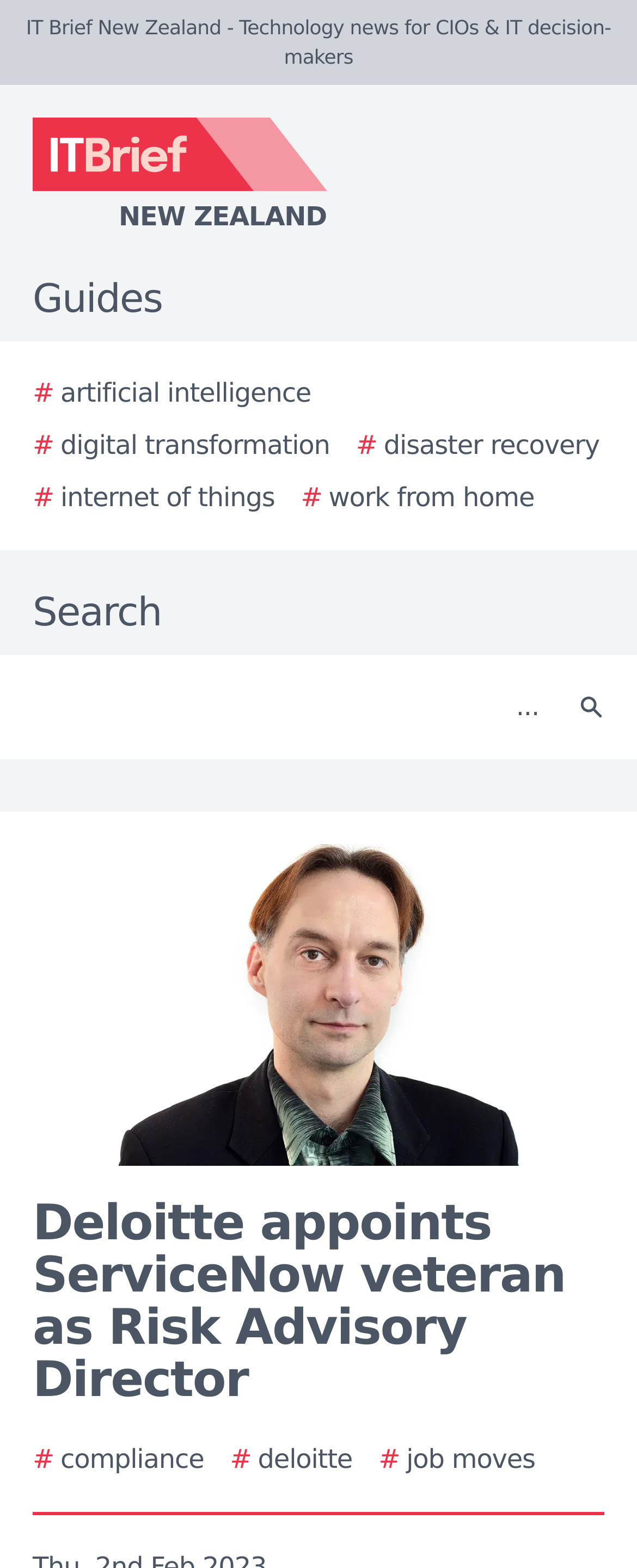Please determine the bounding box coordinates for the UI element described as: "# Job moves".

[0.594, 0.919, 0.84, 0.944]